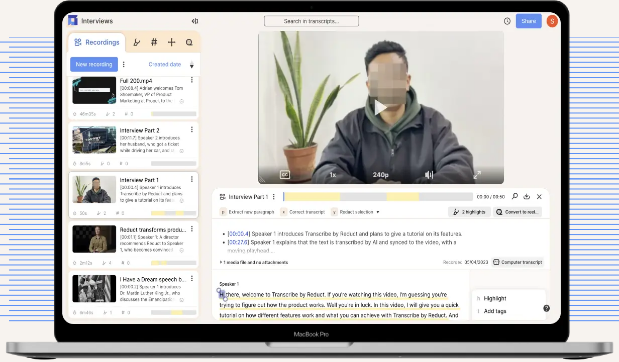Give a one-word or short phrase answer to the question: 
What is the purpose of the interface?

Video content management